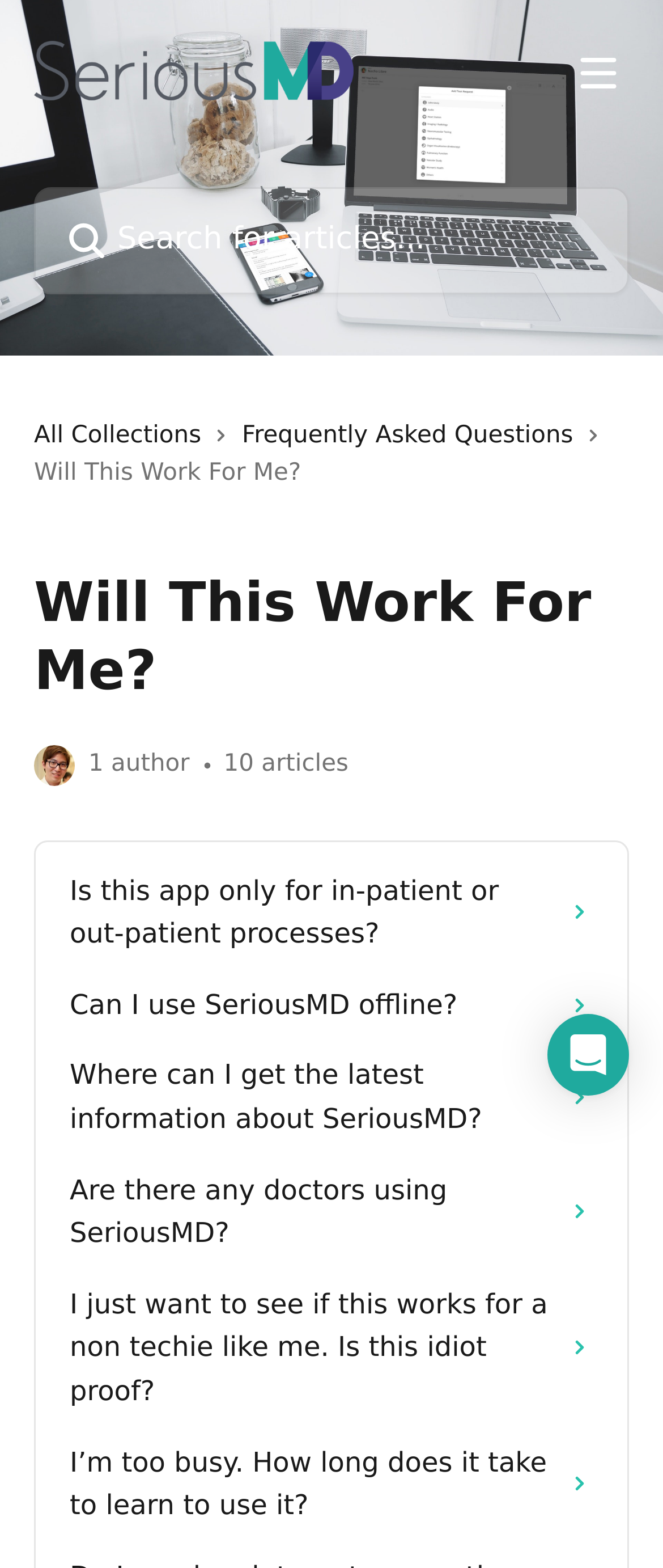From the image, can you give a detailed response to the question below:
What is the name of the help center?

The name of the help center can be found in the header section of the webpage, where it is written as 'SeriousMD Doctors Help Center | Guides & FAQ'.